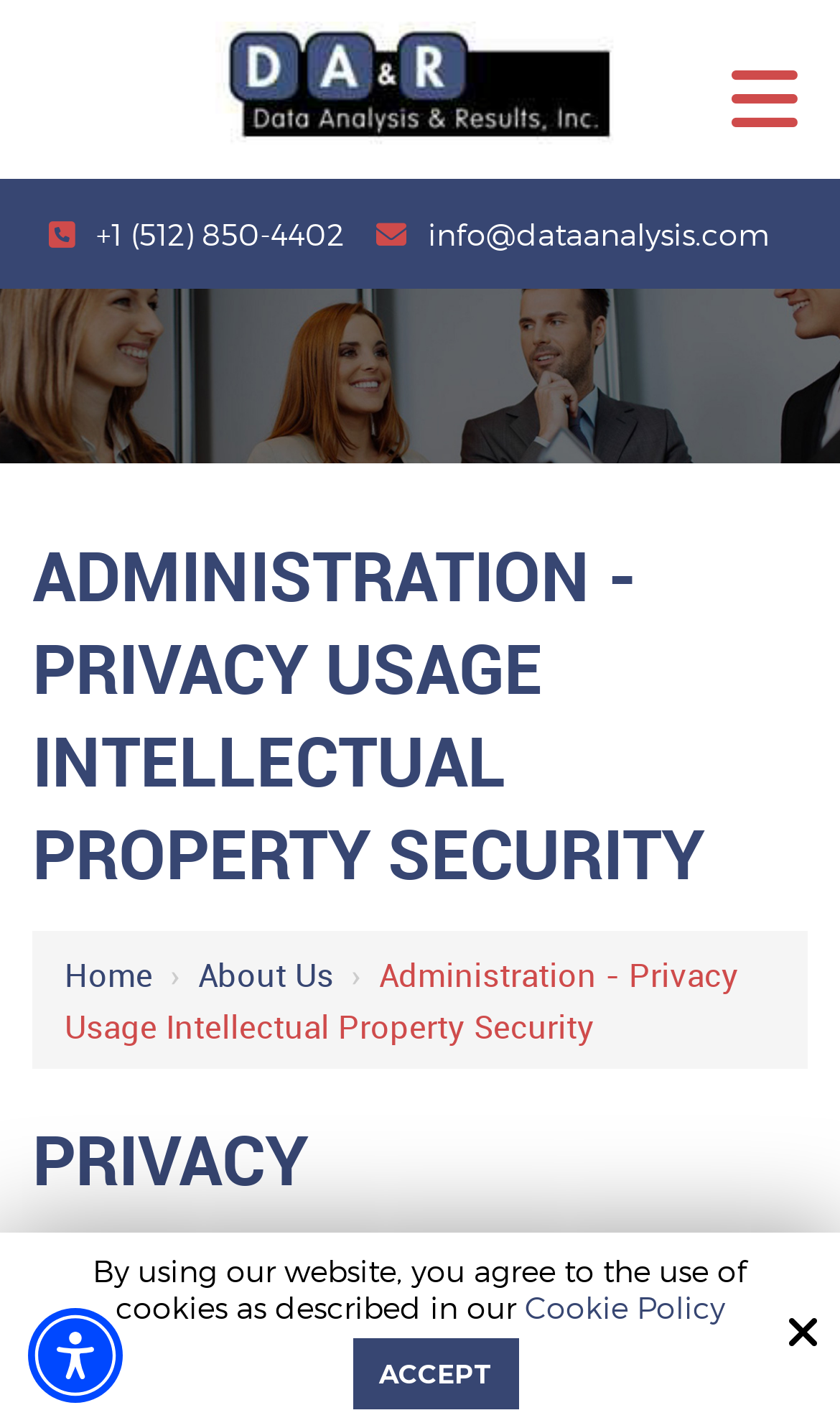Provide a thorough description of the webpage's content and layout.

The webpage appears to be a corporate website, specifically the "About Us" section of a company called DA&R. At the top left corner, there is a logo image and a link to the logo. Below the logo, there are two contact links: a phone number and an email address.

The main content area is divided into two sections. The top section has a heading that reads "ADMINISTRATION - PRIVACY USAGE INTELLECTUAL PROPERTY SECURITY" in a large font. Below this heading, there is a navigation menu with links to "Home" and "About Us", separated by a "›" symbol.

The bottom section has a heading that reads "PRIVACY" in a large font. Below this heading, there is a figure element that contains a paragraph of text describing the company's cookie policy. The text states that by using the website, users agree to the use of cookies as described in the company's Cookie Policy, which is linked to a separate page. There is also an "ACCEPT" button below the text.

In the top right corner, there is an "Accessibility Menu" button that opens a dialog when clicked.